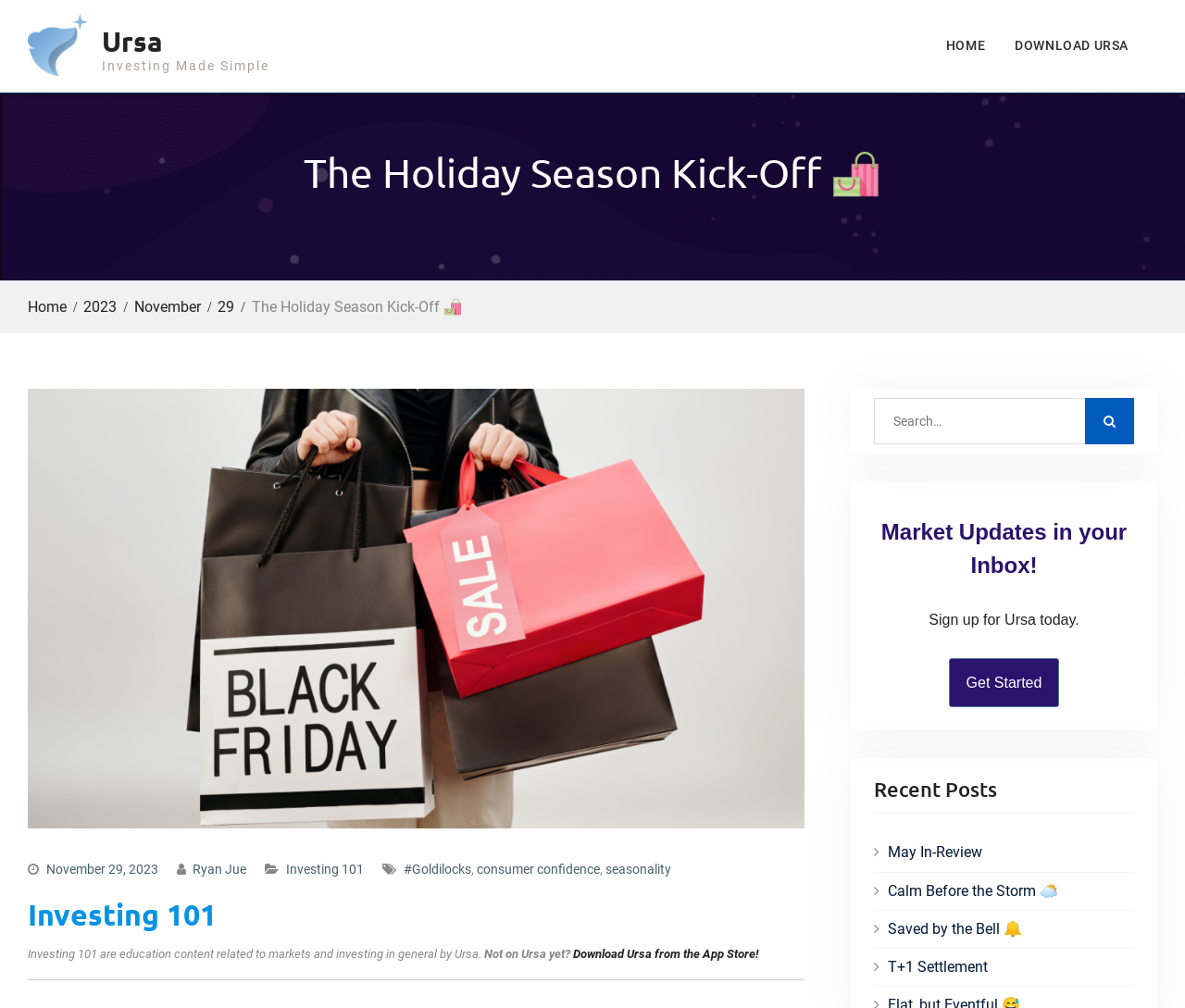What is the theme of the recent posts?
Respond to the question with a well-detailed and thorough answer.

The theme of the recent posts can be determined by looking at the titles of the recent posts, such as 'May In-Review', 'Calm Before the Storm', and 'Saved by the Bell'. These titles suggest that the recent posts are related to market updates.